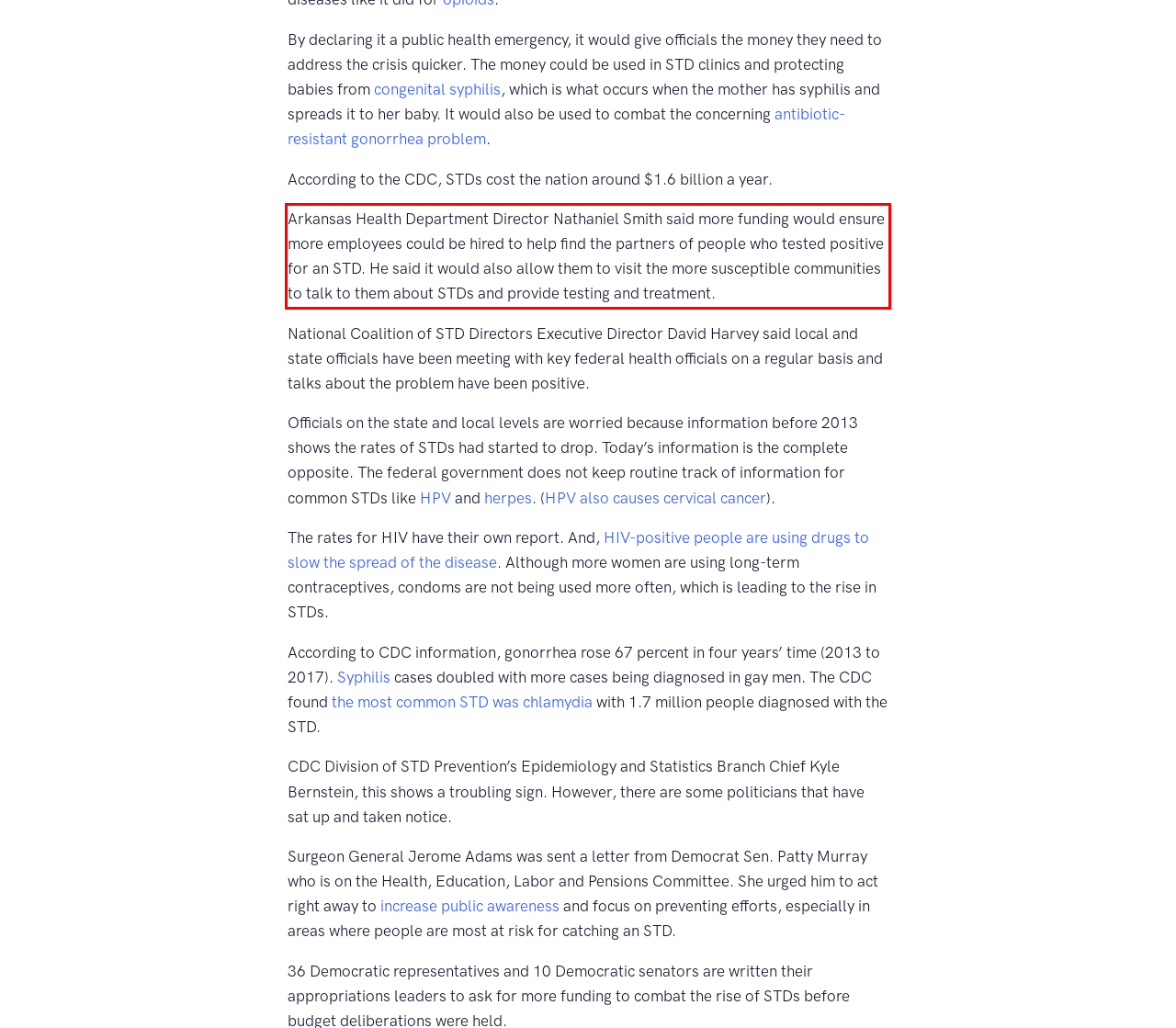Given a screenshot of a webpage with a red bounding box, extract the text content from the UI element inside the red bounding box.

Arkansas Health Department Director Nathaniel Smith said more funding would ensure more employees could be hired to help find the partners of people who tested positive for an STD. He said it would also allow them to visit the more susceptible communities to talk to them about STDs and provide testing and treatment.